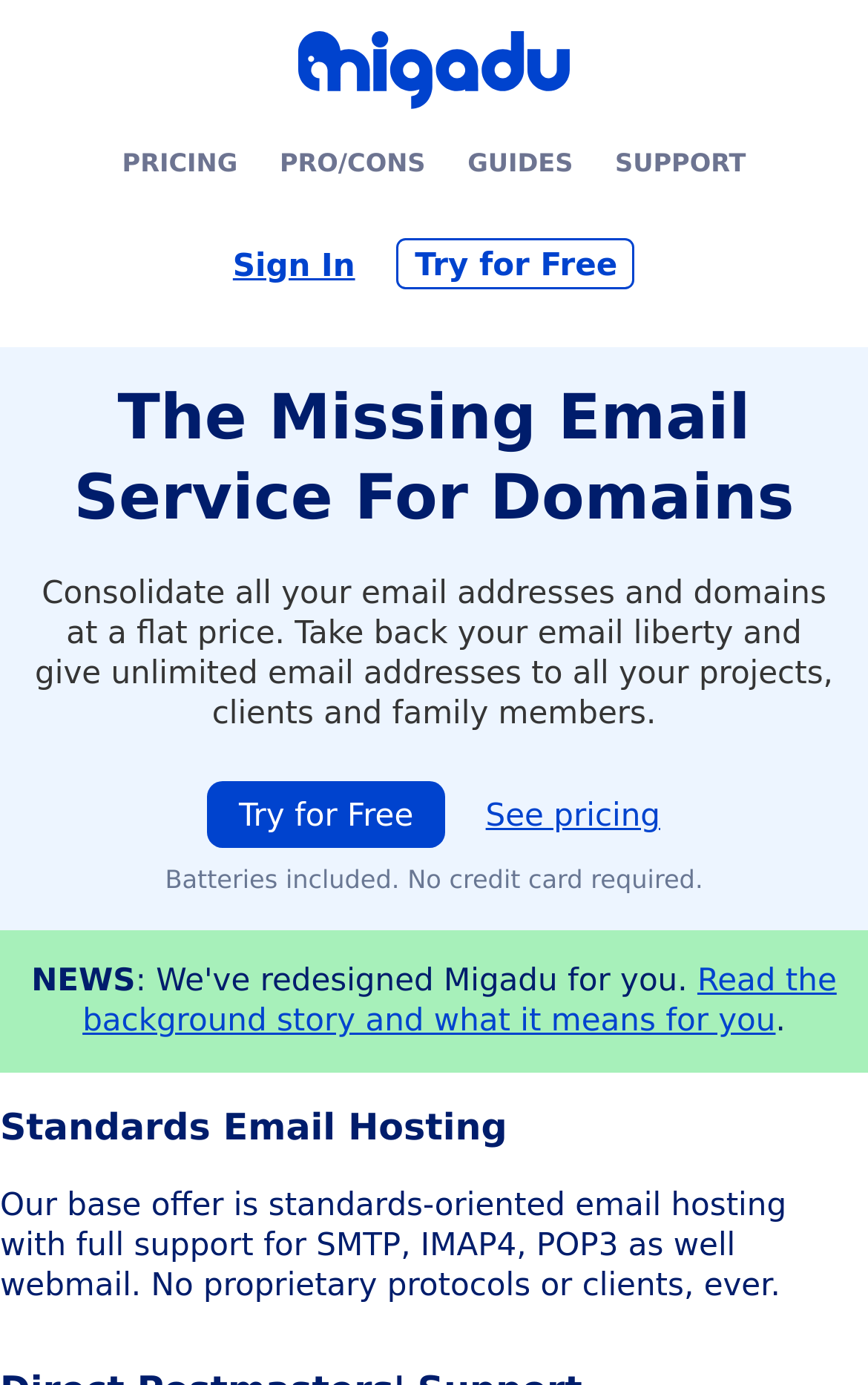Please identify the coordinates of the bounding box for the clickable region that will accomplish this instruction: "View pricing details".

[0.559, 0.576, 0.761, 0.601]